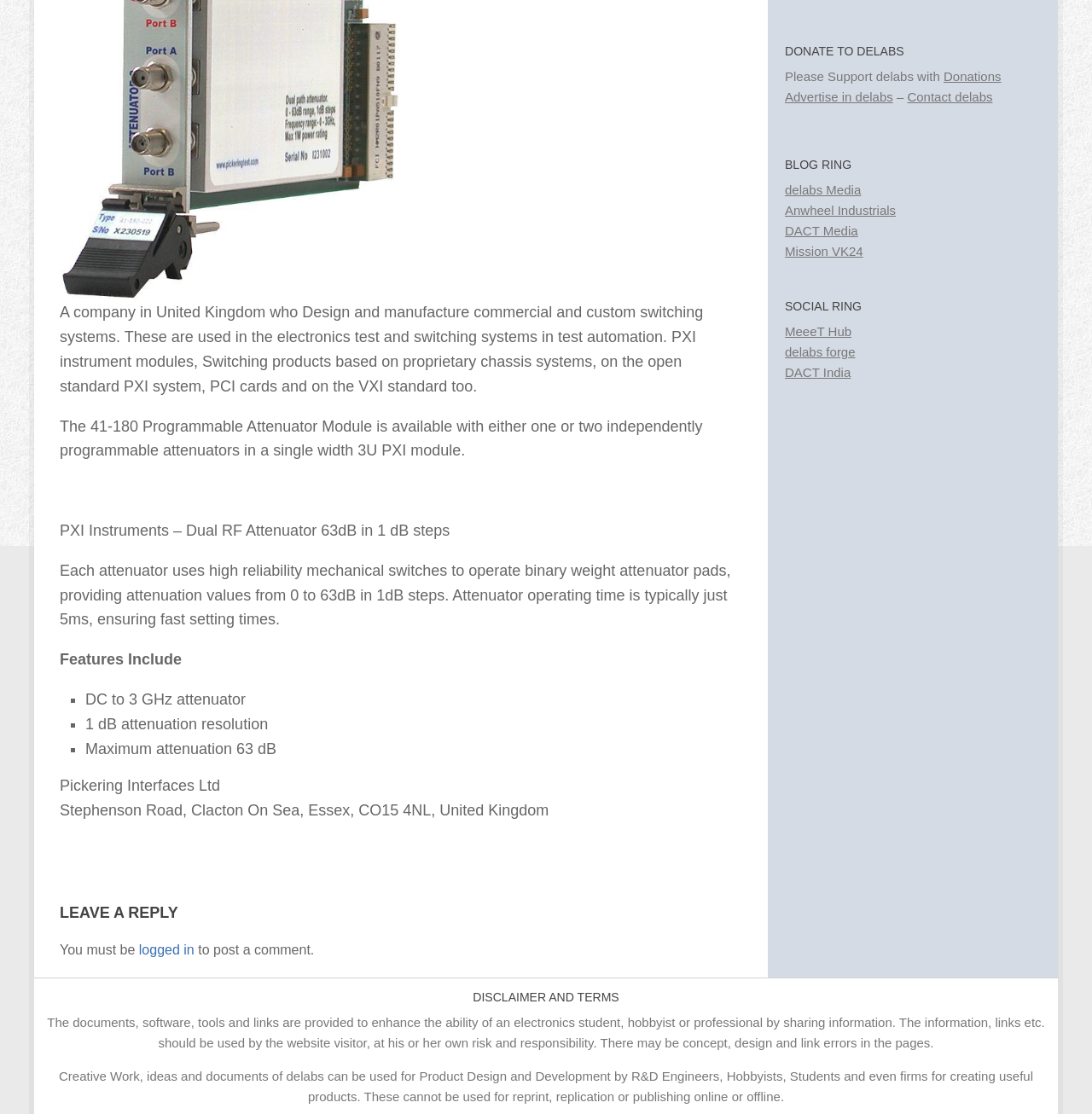Specify the bounding box coordinates (top-left x, top-left y, bottom-right x, bottom-right y) of the UI element in the screenshot that matches this description: Donations

[0.864, 0.062, 0.917, 0.075]